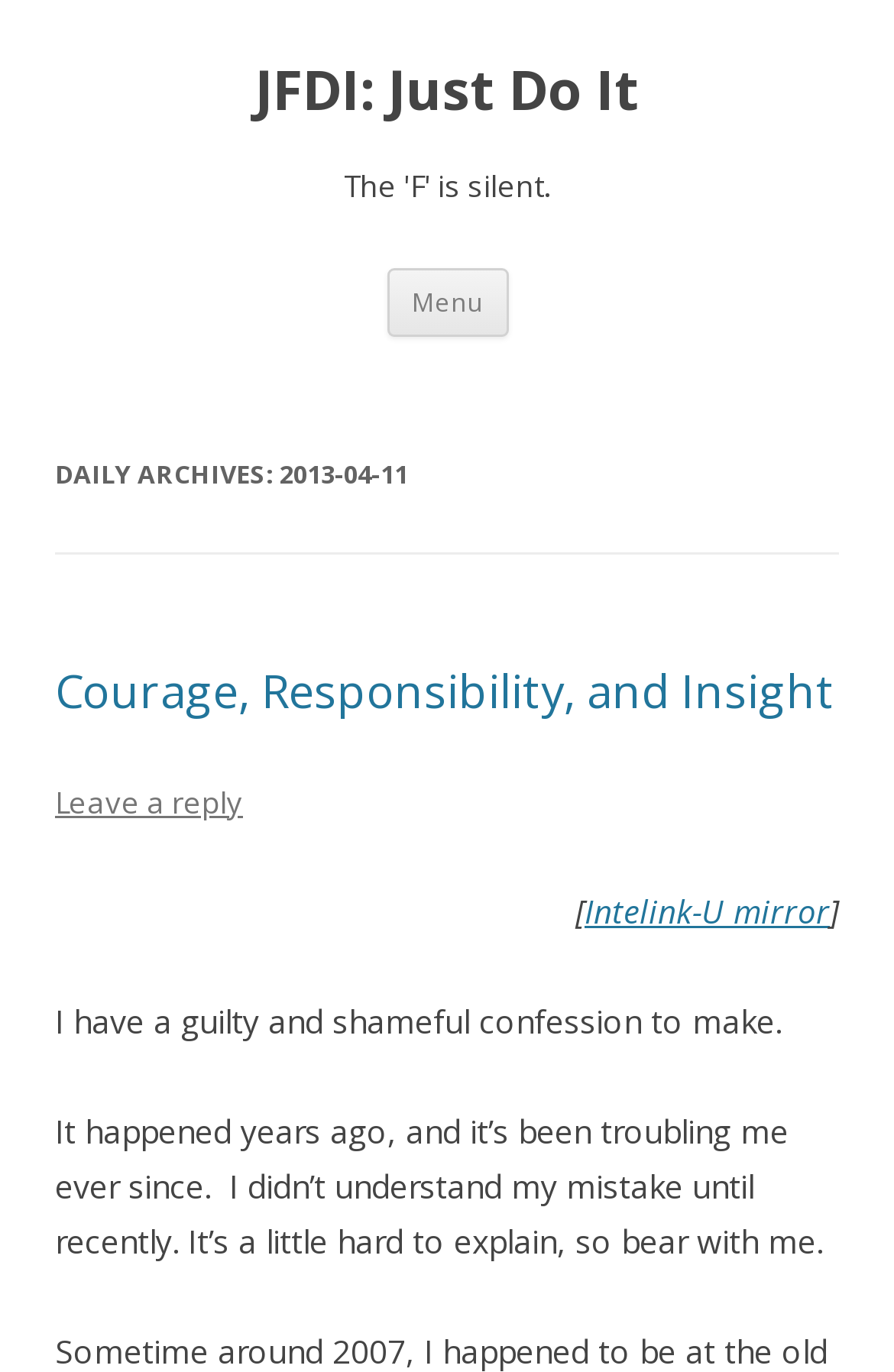Reply to the question with a single word or phrase:
How many headings are there in the webpage?

4